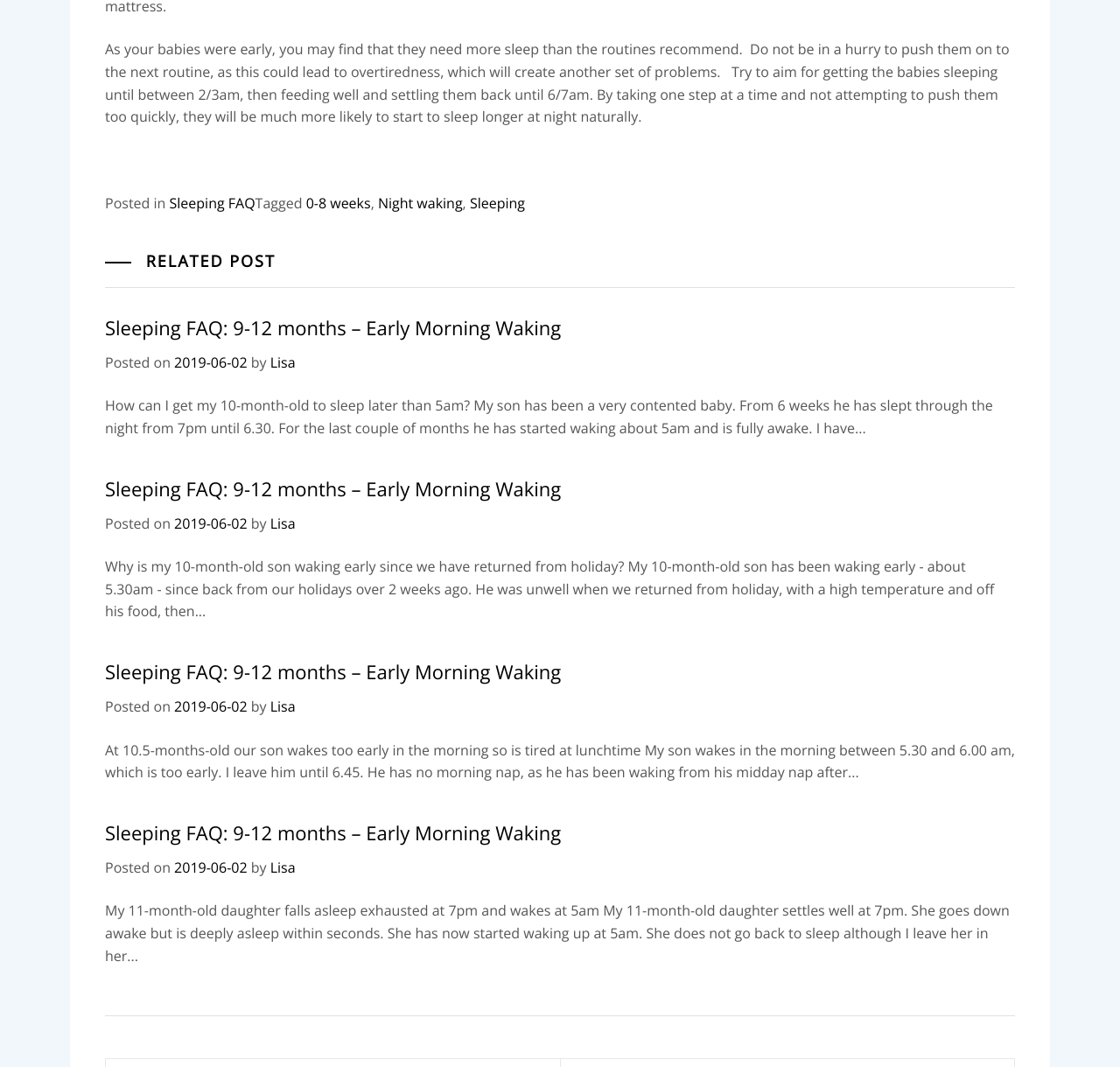What is the topic of the related posts?
Look at the screenshot and respond with a single word or phrase.

Sleeping FAQ